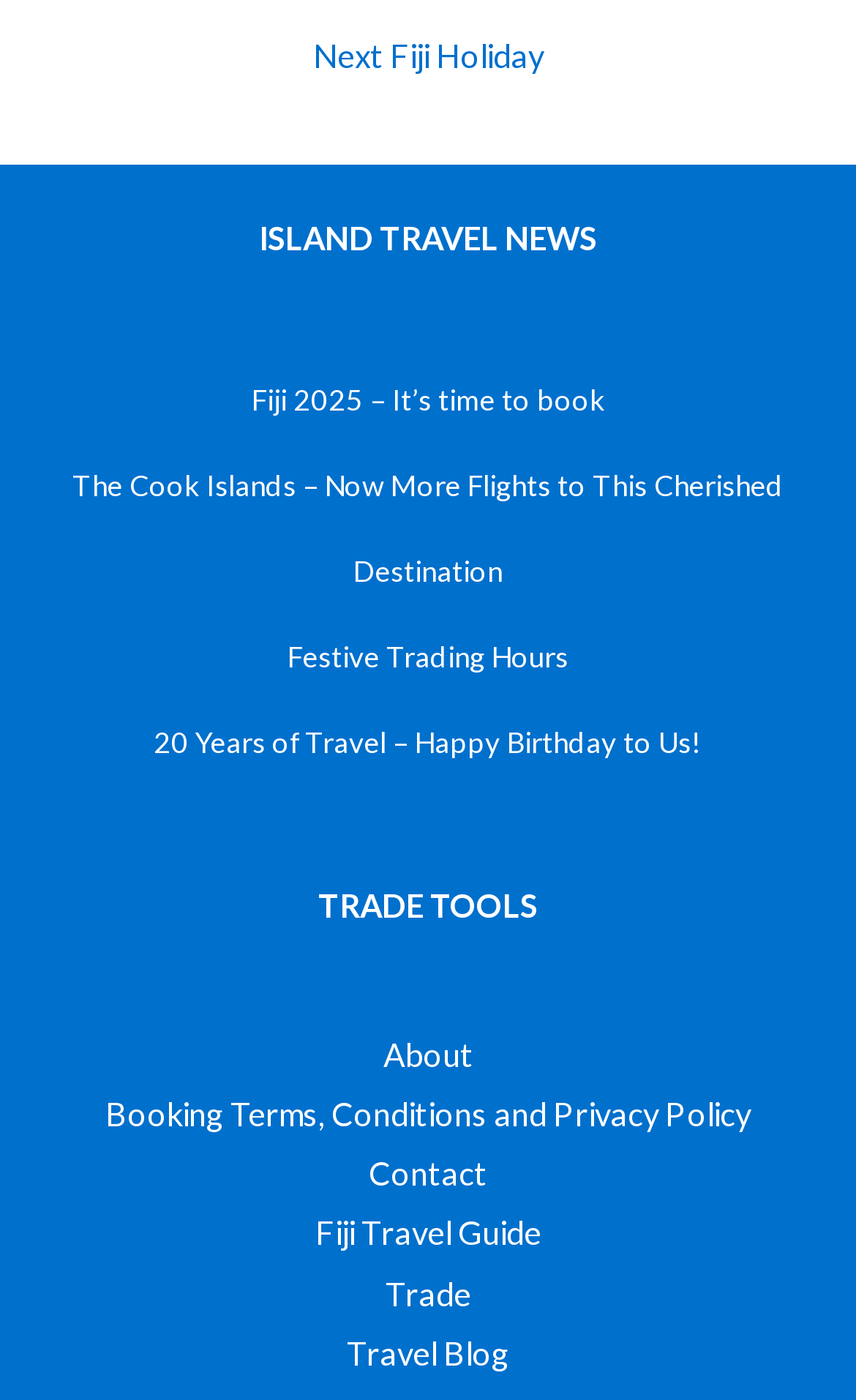Based on the provided description, "Festive Trading Hours", find the bounding box of the corresponding UI element in the screenshot.

[0.336, 0.457, 0.664, 0.482]